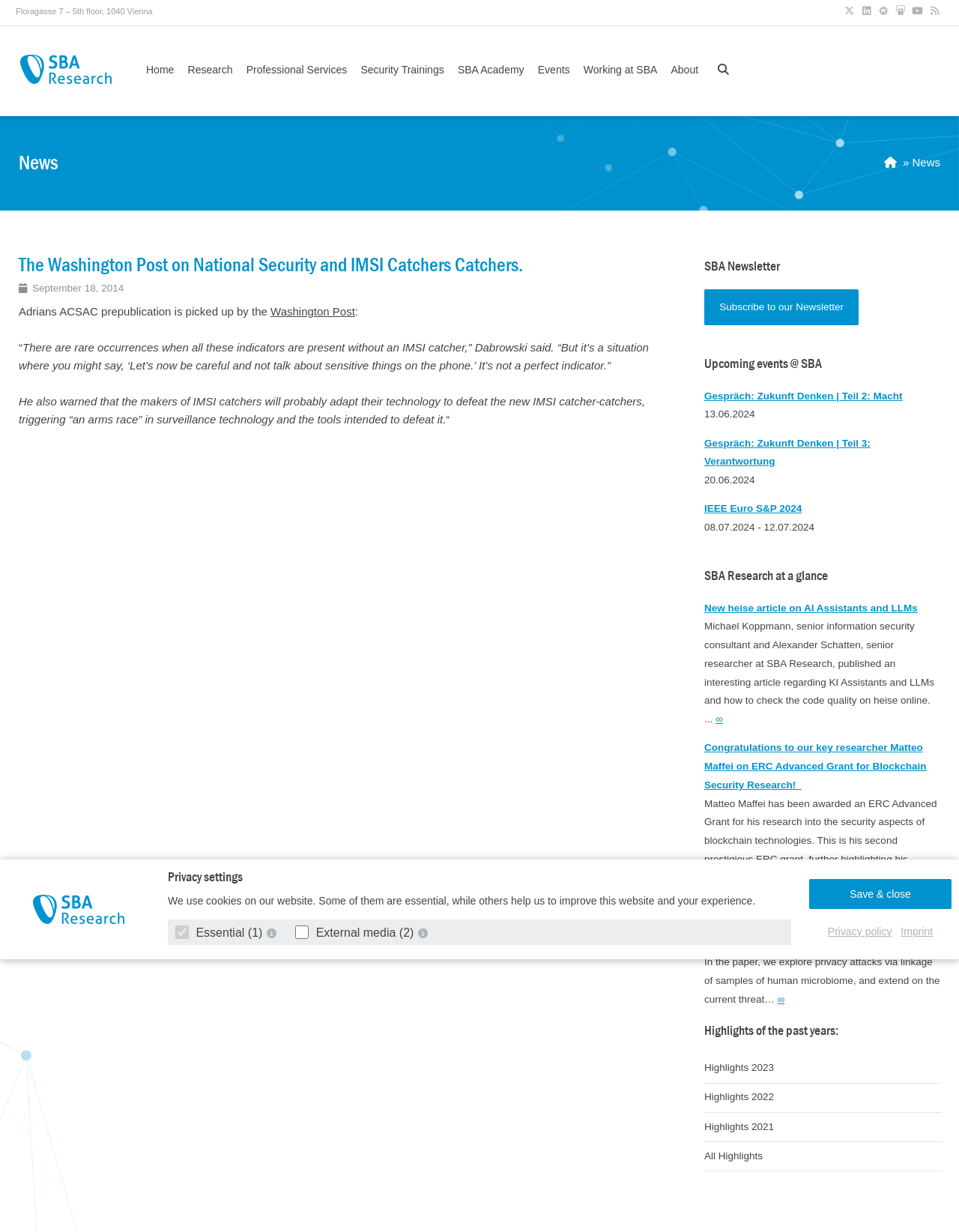What is the purpose of the 'SBA Newsletter' section?
Based on the image, please offer an in-depth response to the question.

I read the heading 'SBA Newsletter' and the link 'Subscribe to our Newsletter', and it seems to be inviting users to subscribe to the newsletter.